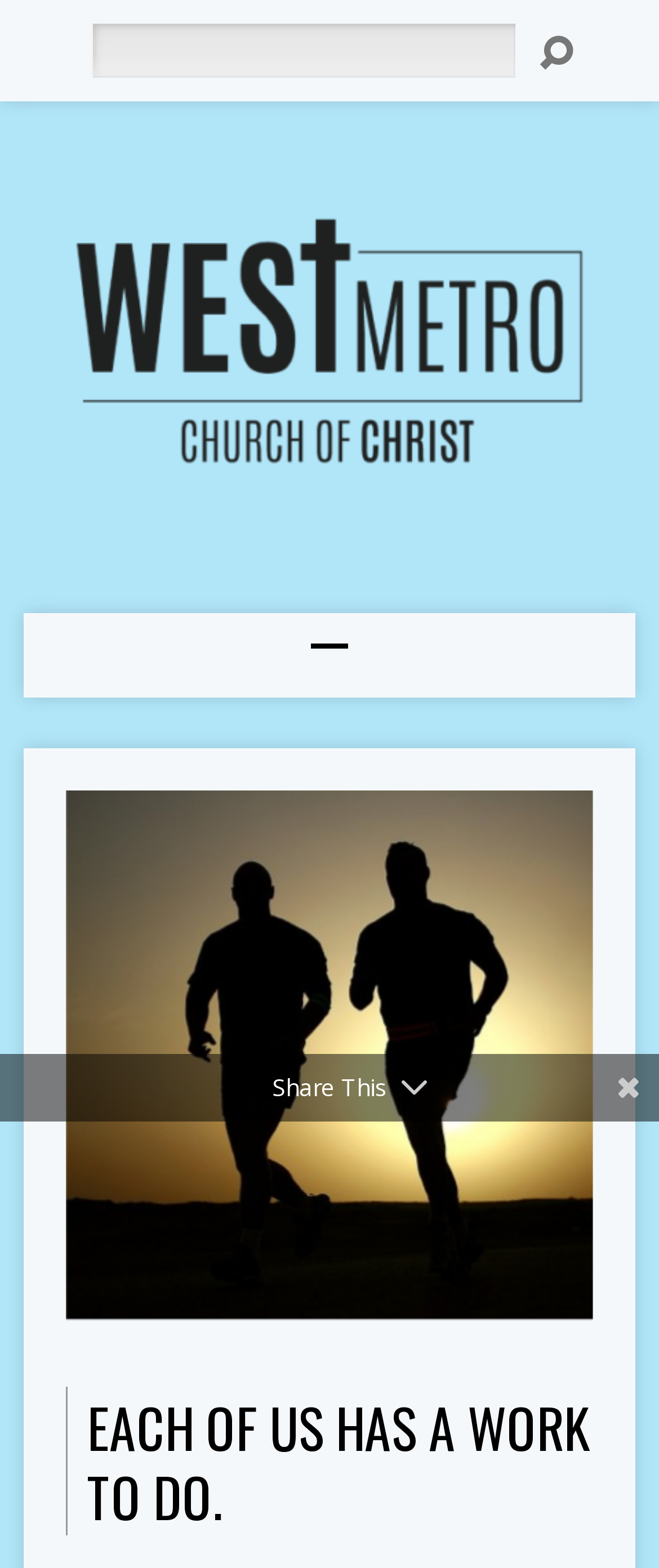Using the provided description: "parent_node: Search", find the bounding box coordinates of the corresponding UI element. The output should be four float numbers between 0 and 1, in the format [left, top, right, bottom].

[0.819, 0.023, 0.87, 0.044]